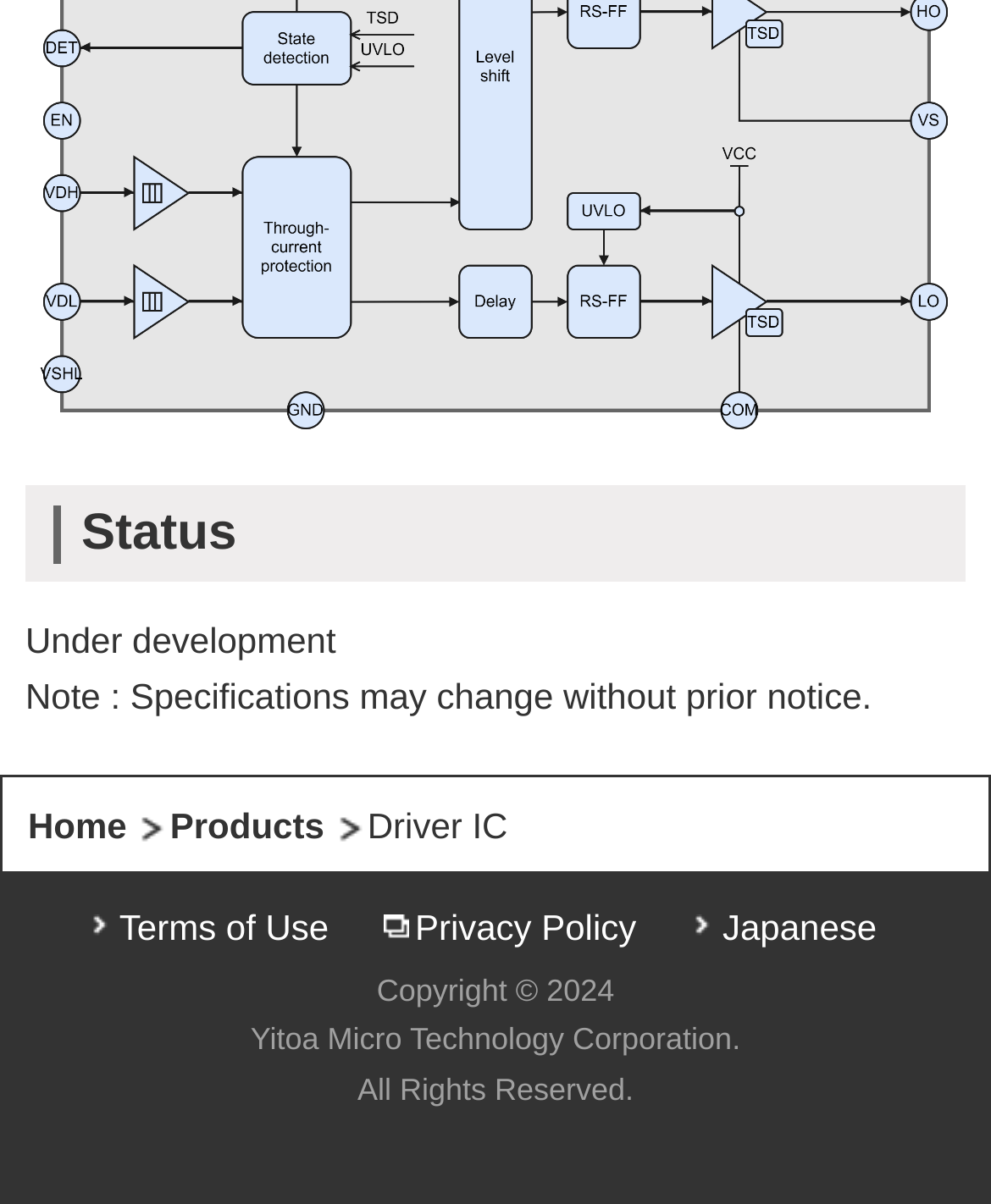What is the company name that owns the copyright?
Based on the image, please offer an in-depth response to the question.

The answer can be found at the bottom of the webpage, where the copyright information is displayed. The static text 'Copyright © 2024 Yitoa Micro Technology Corporation.' indicates that the company name is Yitoa Micro Technology Corporation.